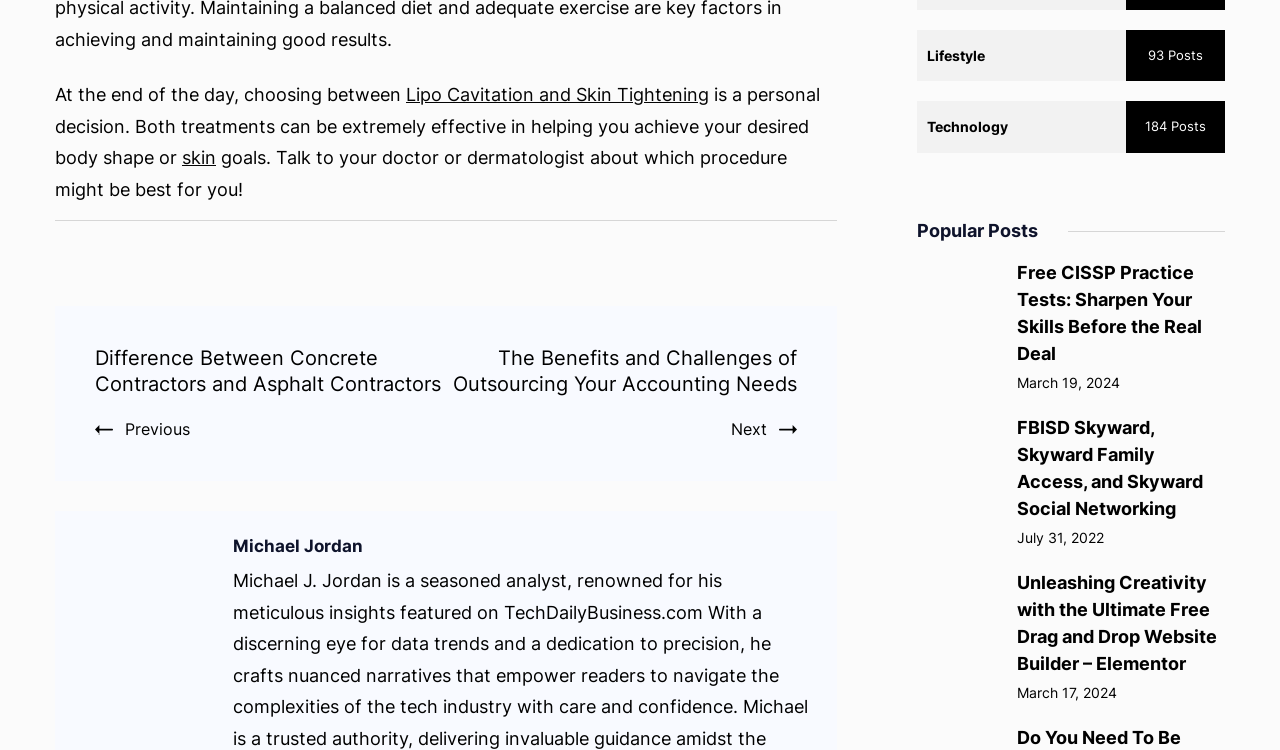Locate the bounding box coordinates of the UI element described by: "Lipo Cavitation and Skin Tightening". The bounding box coordinates should consist of four float numbers between 0 and 1, i.e., [left, top, right, bottom].

[0.317, 0.112, 0.554, 0.14]